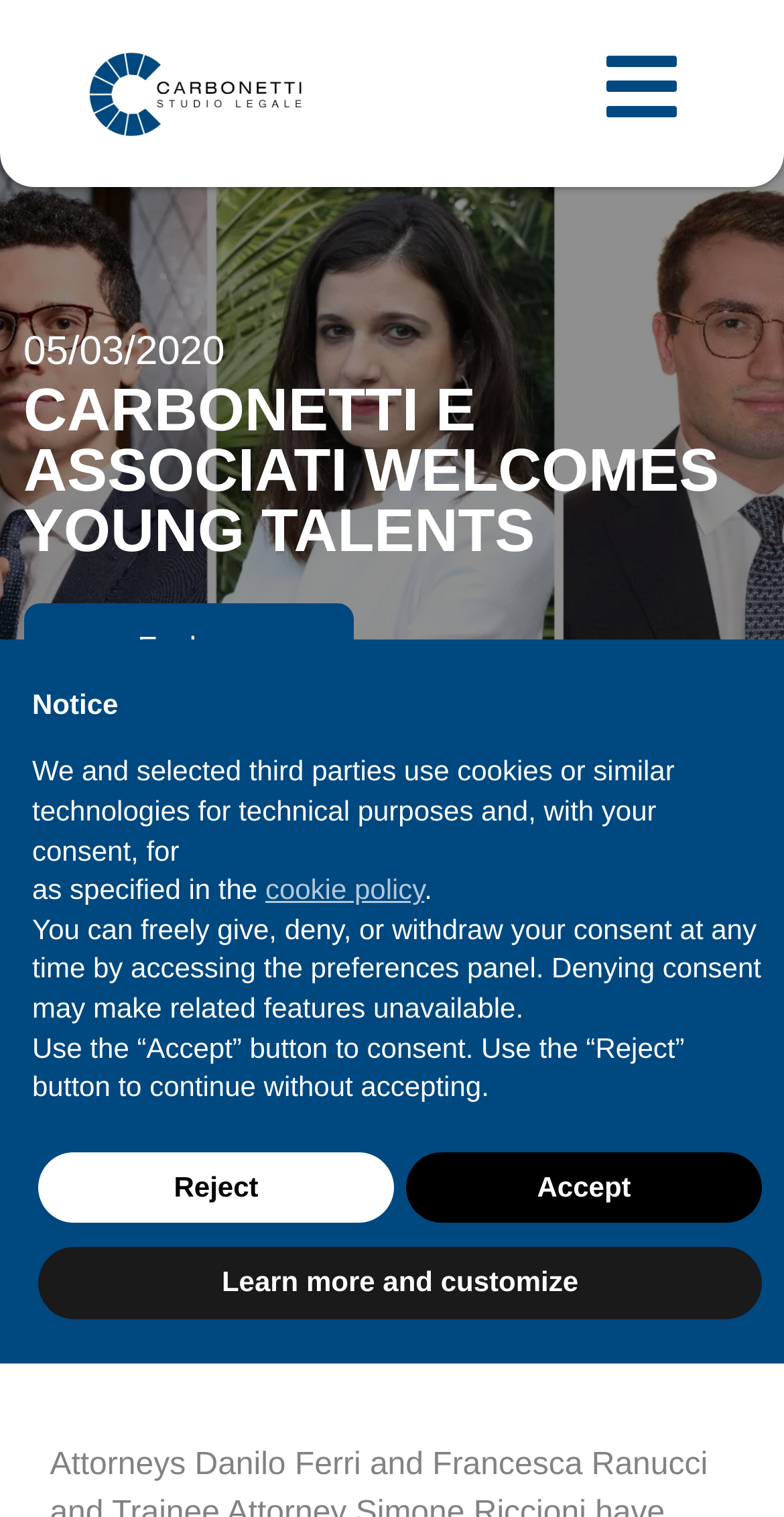Predict the bounding box coordinates of the area that should be clicked to accomplish the following instruction: "Learn more about the law firm". The bounding box coordinates should consist of four float numbers between 0 and 1, i.e., [left, top, right, bottom].

[0.203, 0.015, 0.513, 0.109]